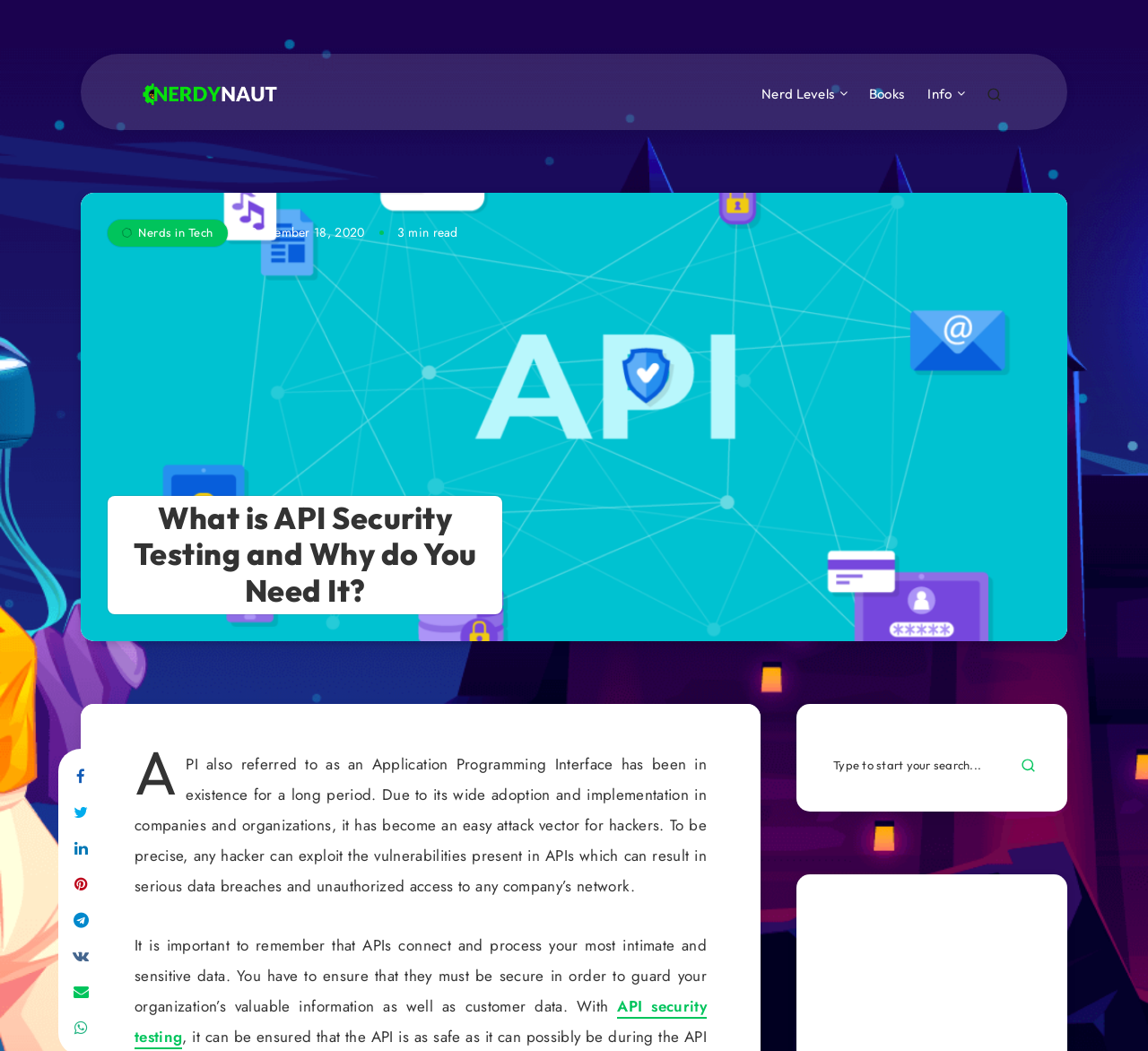Determine the bounding box coordinates for the UI element with the following description: "Info About Contact Policies". The coordinates should be four float numbers between 0 and 1, represented as [left, top, right, bottom].

[0.798, 0.073, 0.841, 0.106]